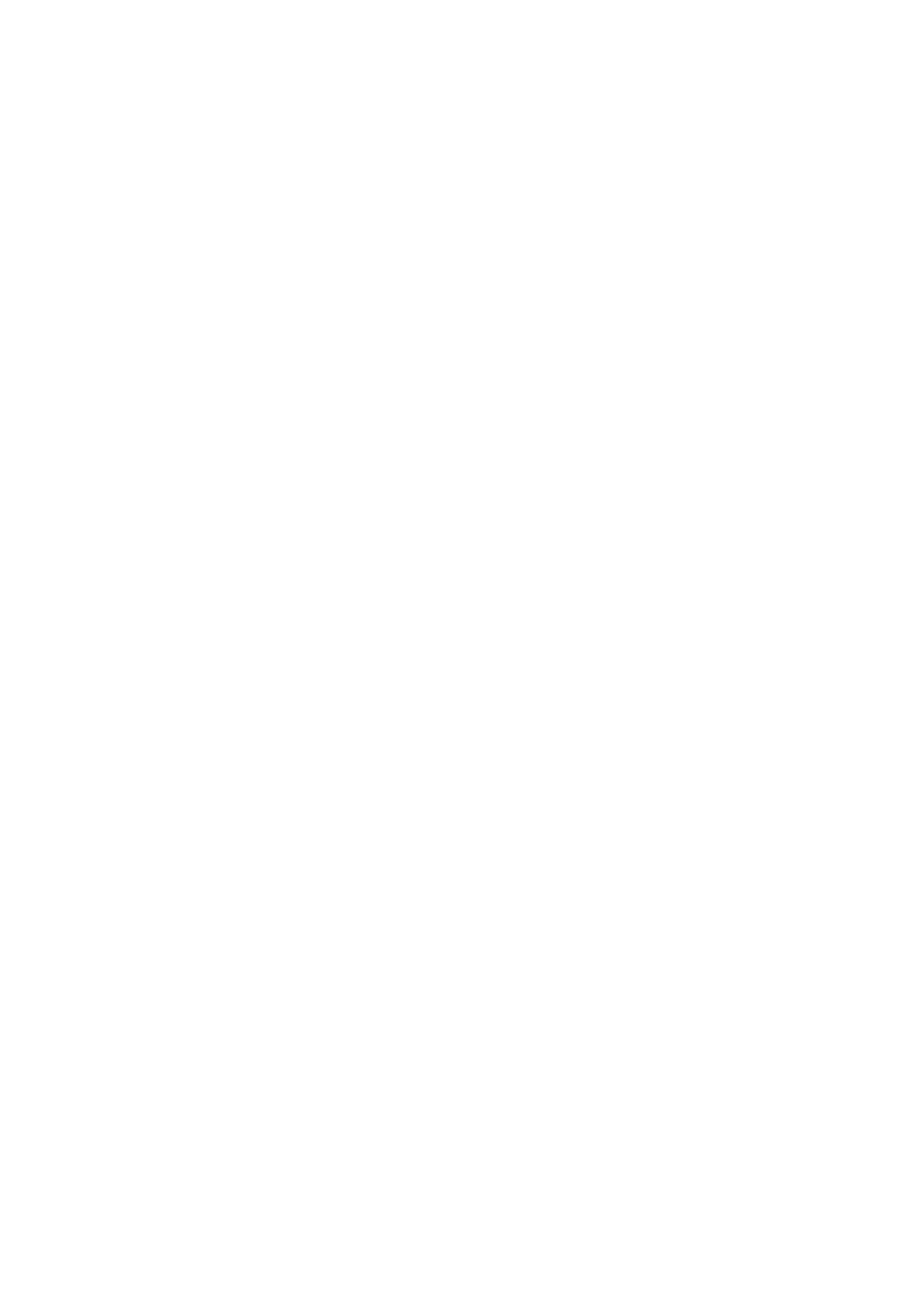Respond to the following question using a concise word or phrase: 
What is the name of the vape product?

Tiger’s Blood Distillate Vape